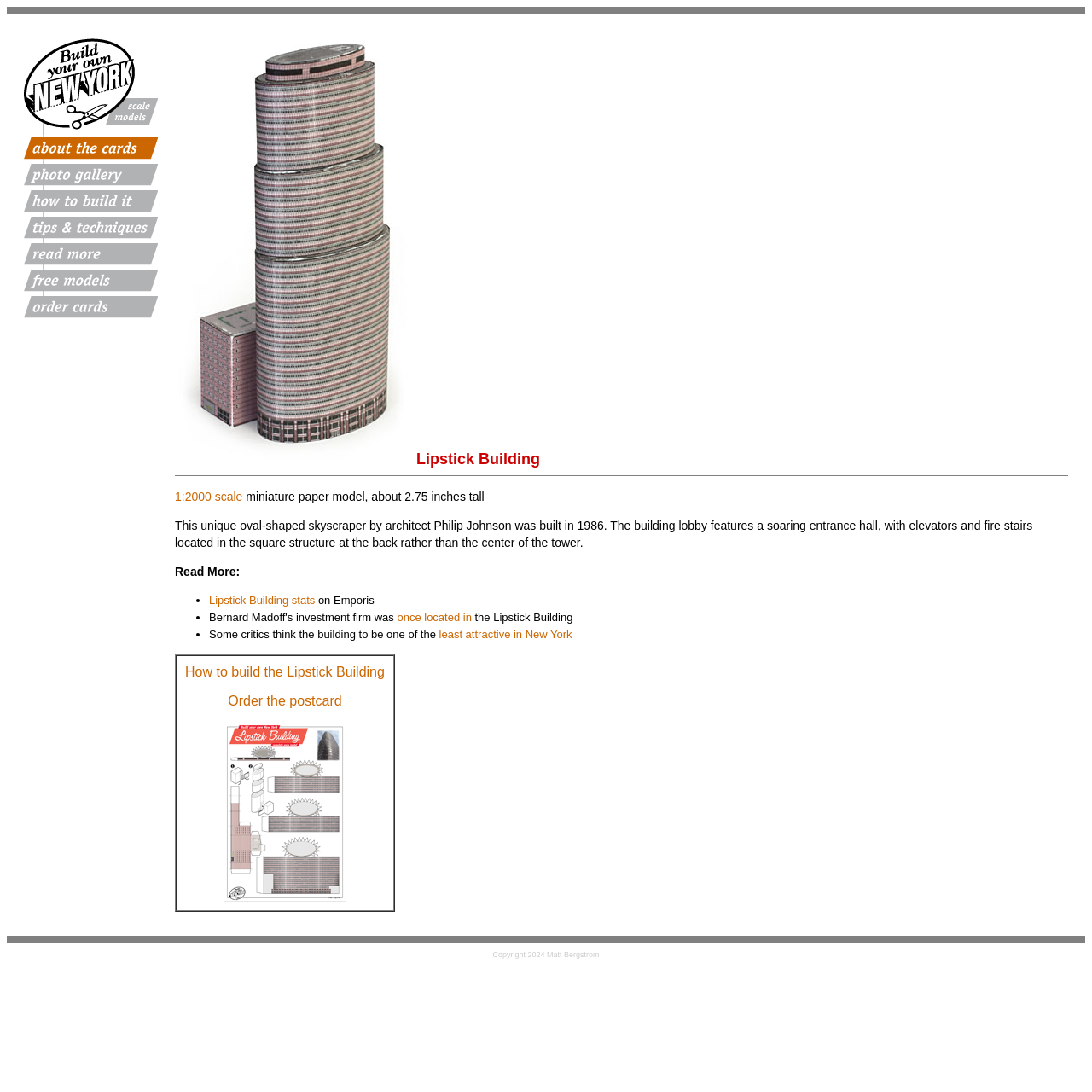Find the bounding box coordinates for the HTML element described as: "alt="Order Cards" name="graphic6"". The coordinates should consist of four float values between 0 and 1, i.e., [left, top, right, bottom].

[0.022, 0.282, 0.145, 0.295]